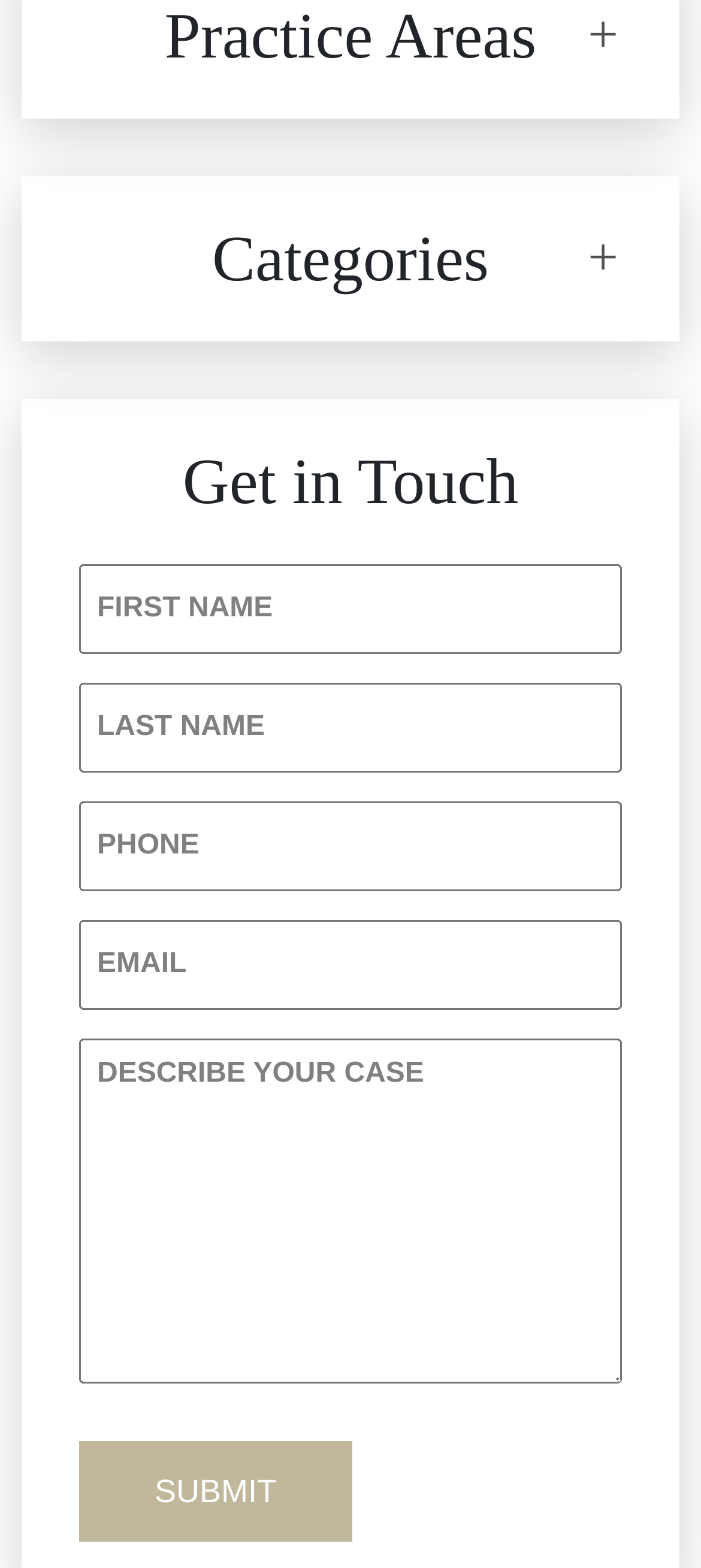Using details from the image, please answer the following question comprehensively:
Is the contact form required to be filled out completely?

All the input fields in the contact form are marked as required, indicating that users must fill out all the fields completely before submitting the form. This ensures that the organization receives all the necessary information from users who want to get in touch with them.